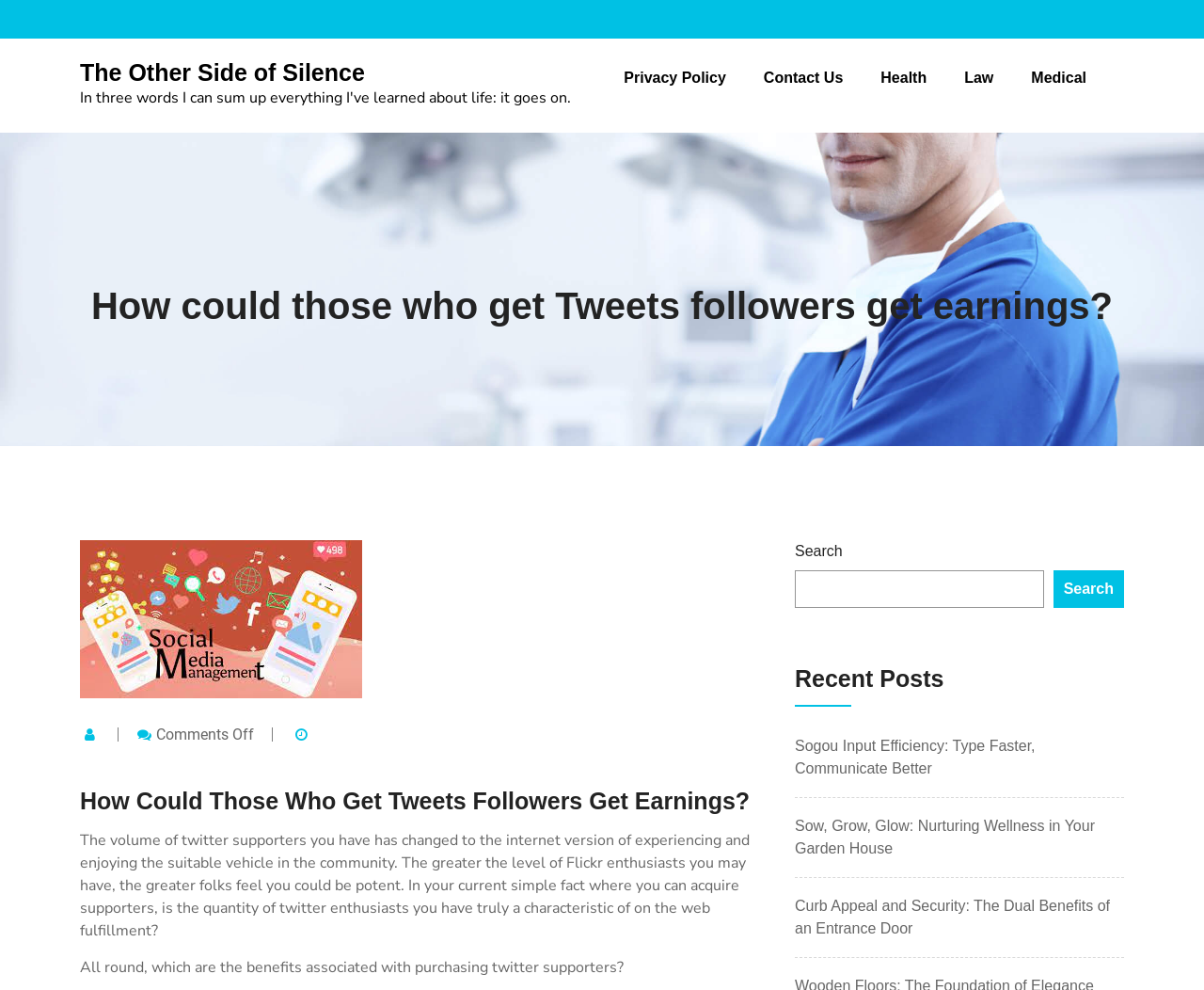Determine the bounding box coordinates of the region to click in order to accomplish the following instruction: "Click on the 'The Other Side of Silence' link". Provide the coordinates as four float numbers between 0 and 1, specifically [left, top, right, bottom].

[0.066, 0.058, 0.474, 0.11]